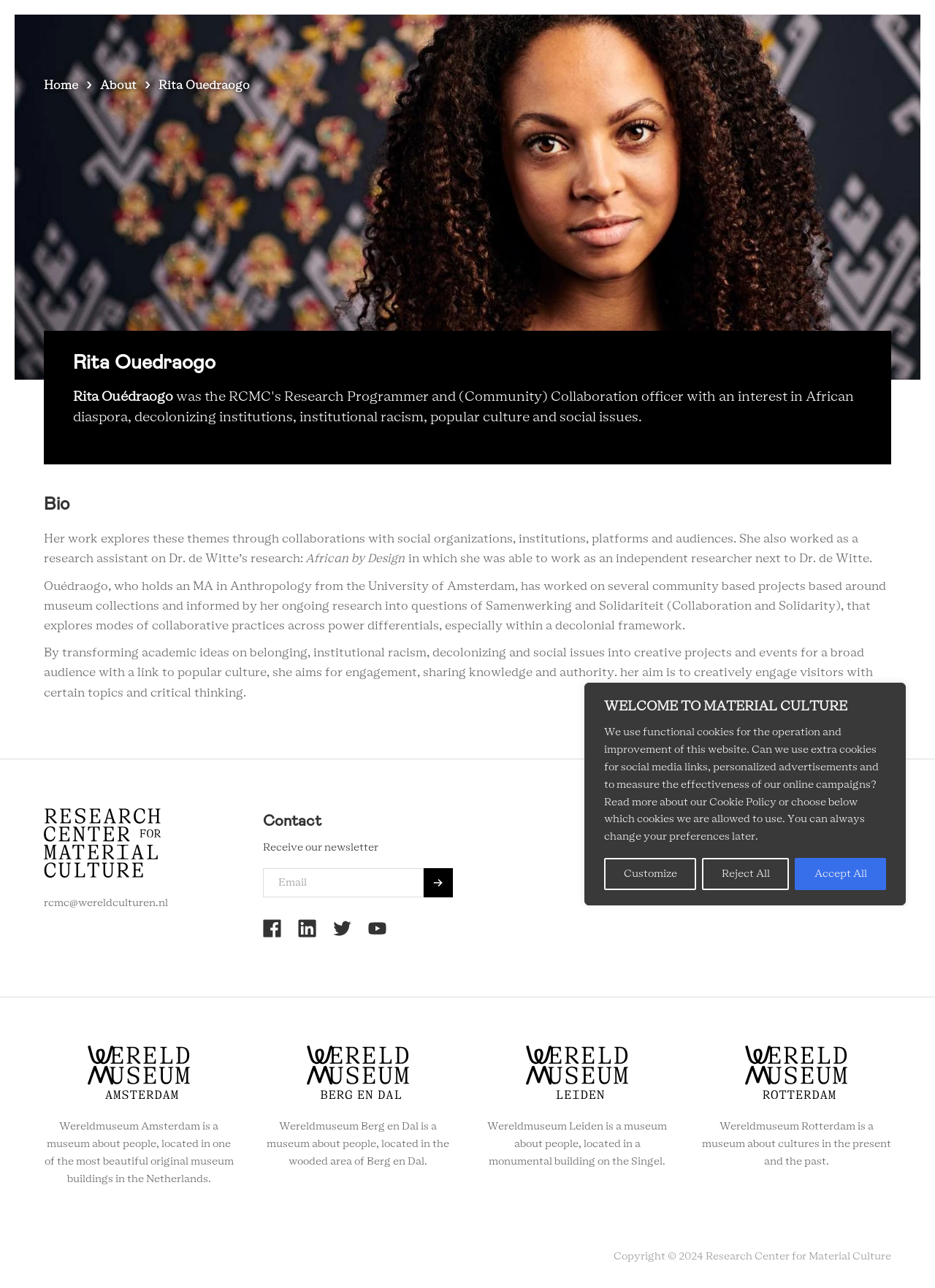Please pinpoint the bounding box coordinates for the region I should click to adhere to this instruction: "Search for something".

[0.781, 0.017, 0.828, 0.04]